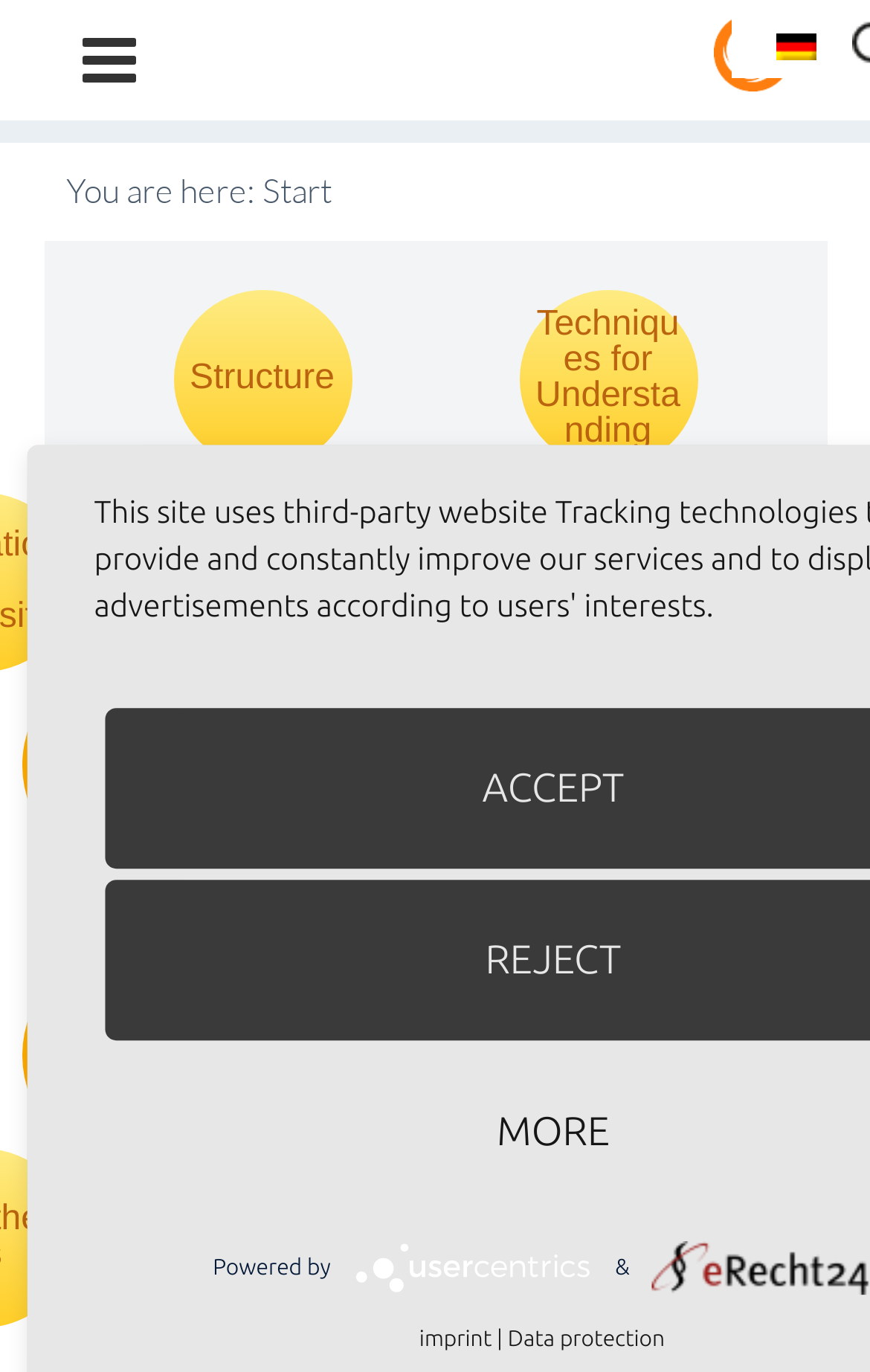Please determine the bounding box coordinates of the element to click on in order to accomplish the following task: "Post a comment". Ensure the coordinates are four float numbers ranging from 0 to 1, i.e., [left, top, right, bottom].

None